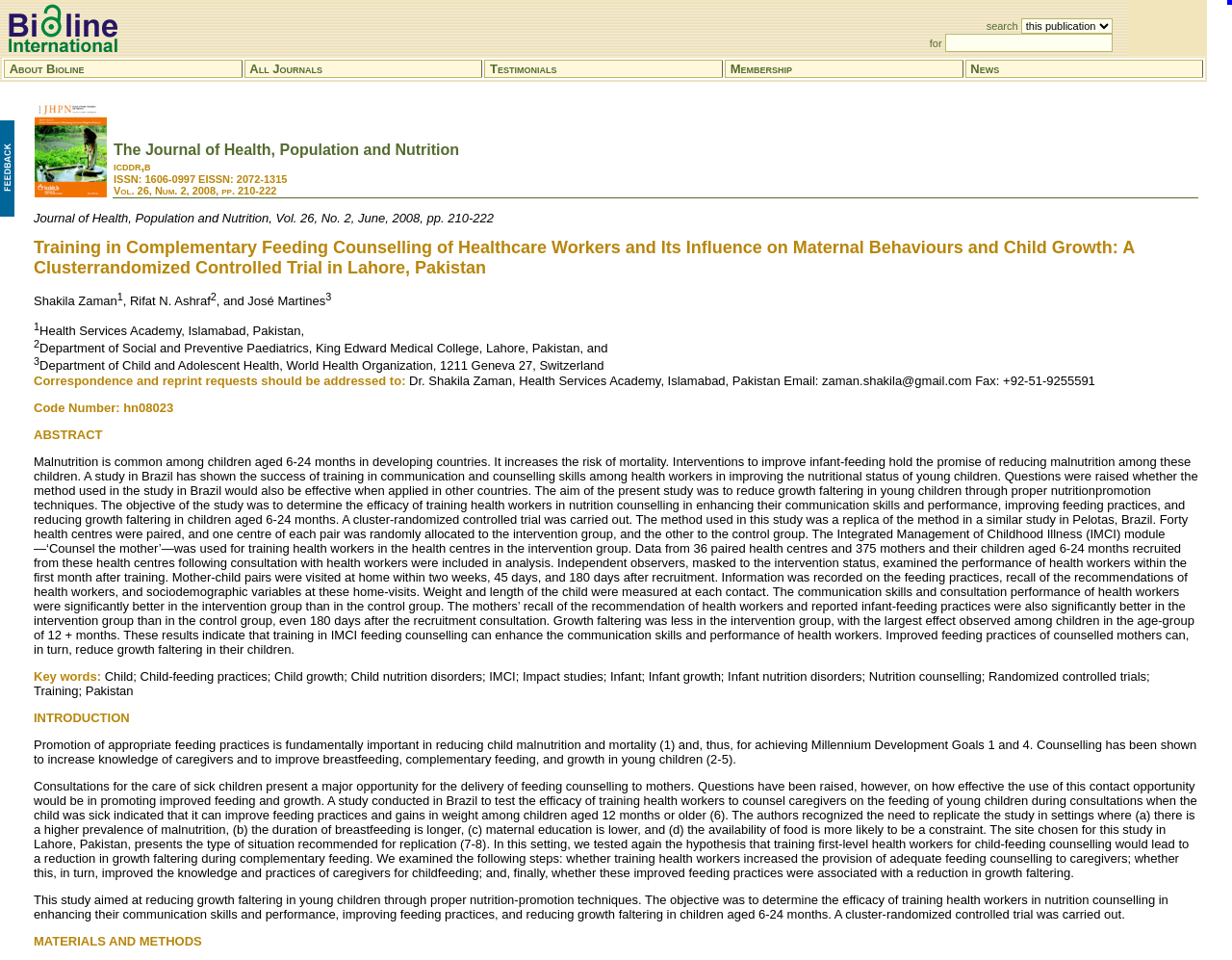Pinpoint the bounding box coordinates of the clickable element to carry out the following instruction: "check the introduction."

[0.027, 0.768, 0.971, 0.798]